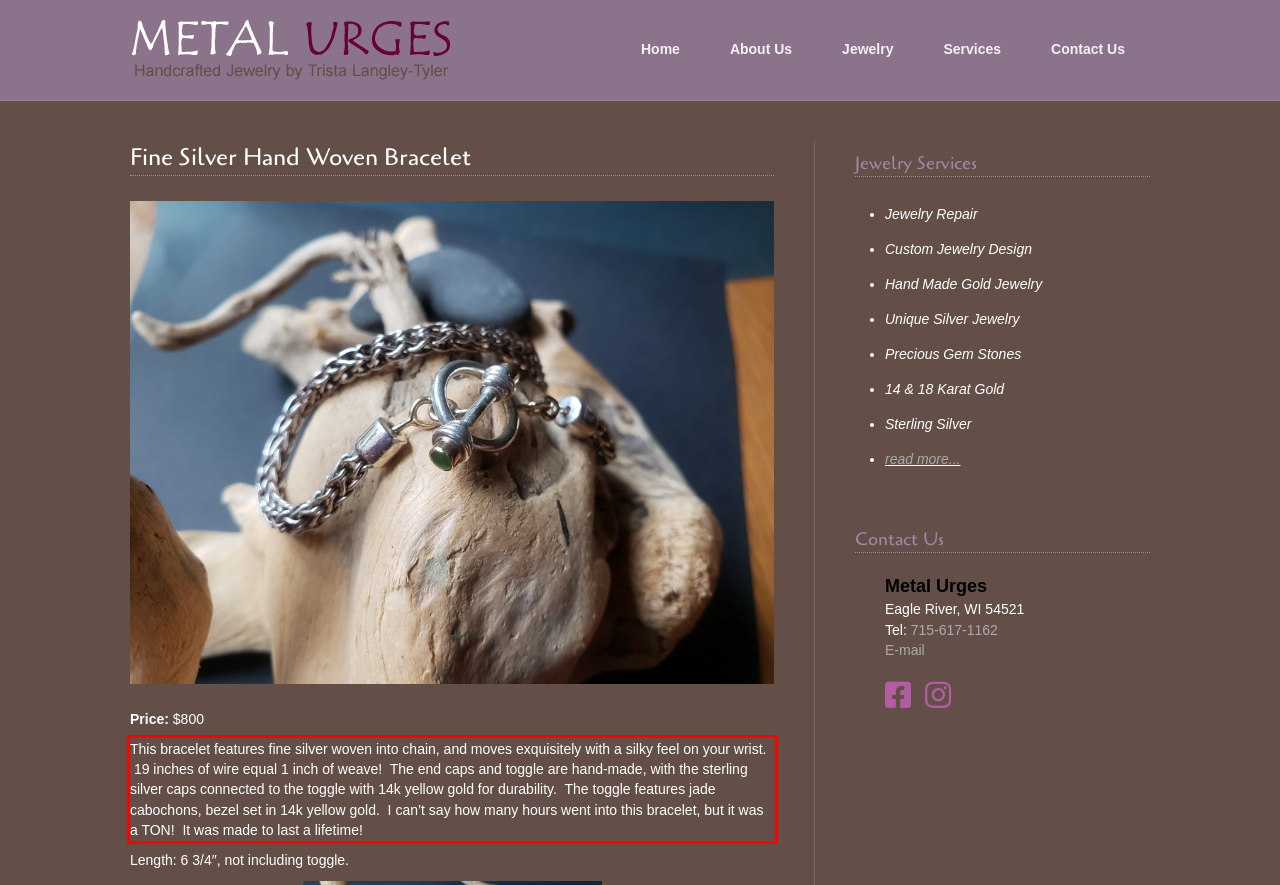Please extract the text content from the UI element enclosed by the red rectangle in the screenshot.

This bracelet features fine silver woven into chain, and moves exquisitely with a silky feel on your wrist. 19 inches of wire equal 1 inch of weave! The end caps and toggle are hand-made, with the sterling silver caps connected to the toggle with 14k yellow gold for durability. The toggle features jade cabochons, bezel set in 14k yellow gold. I can’t say how many hours went into this bracelet, but it was a TON! It was made to last a lifetime!